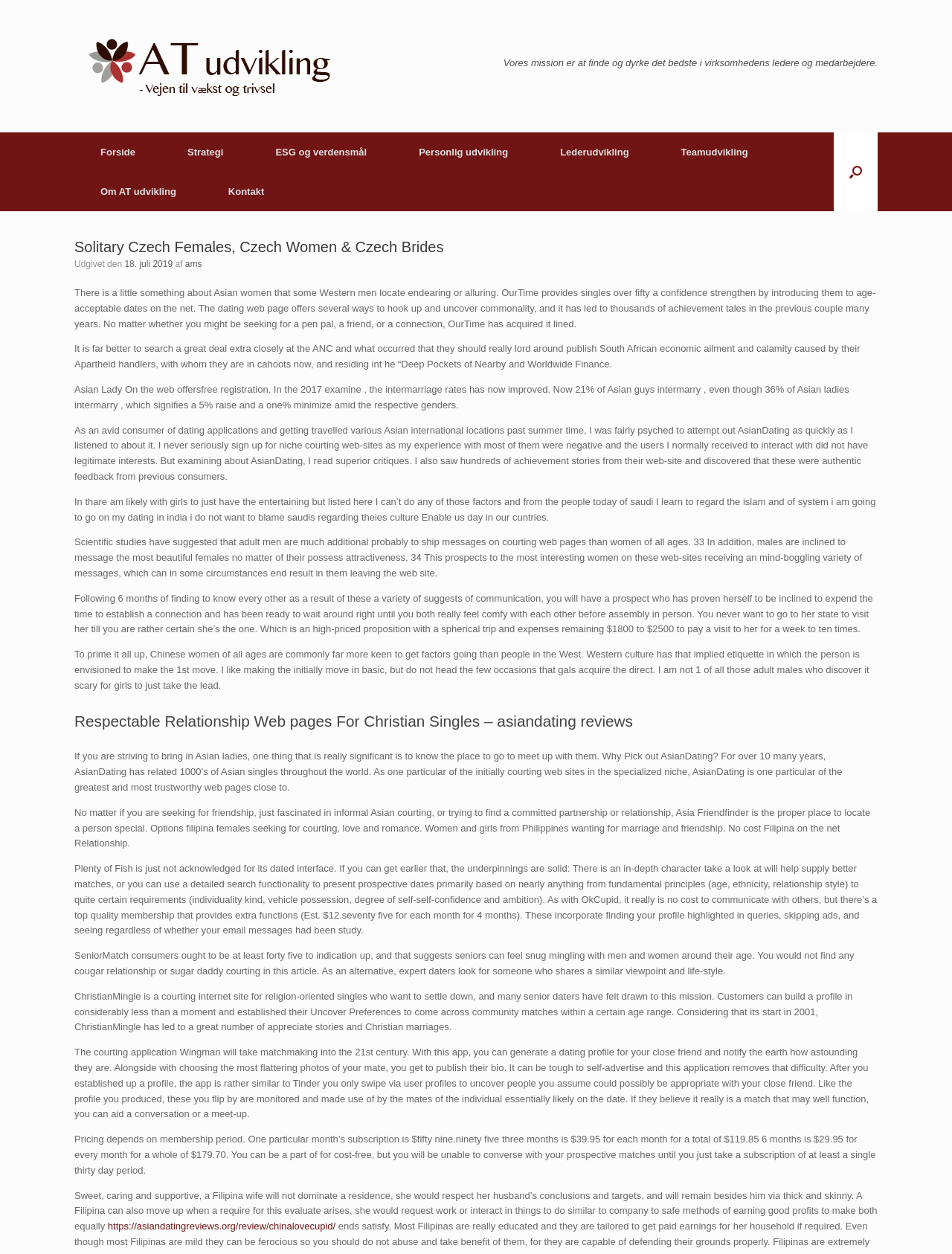Please respond to the question with a concise word or phrase:
What is the text of the last static text element?

Sweet, caring and supportive, a Filipina wife will not dominate a residence, she would respect her husband’s decisions and goals, and will remain besides him through thick and skinny.